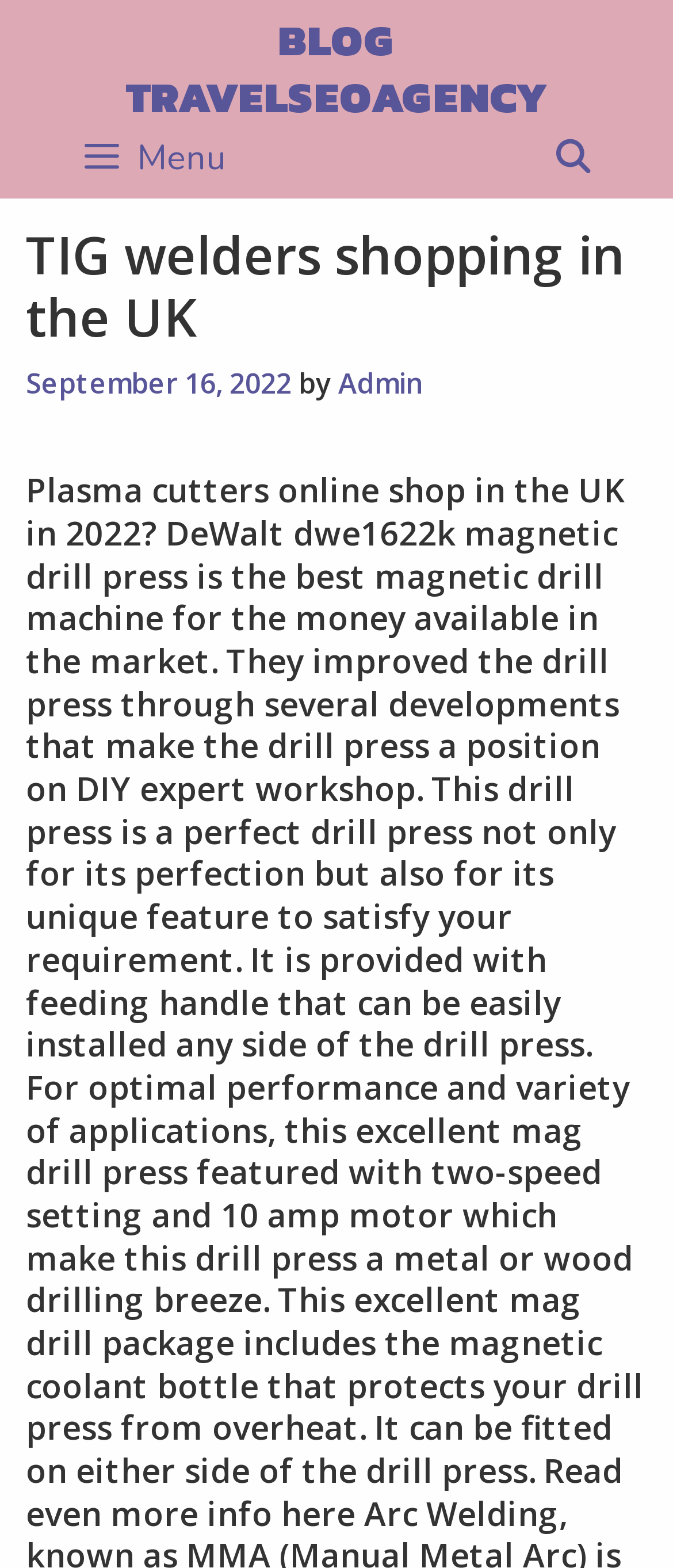Answer this question using a single word or a brief phrase:
What is the name of the blog?

Blog TravelSeoAgency